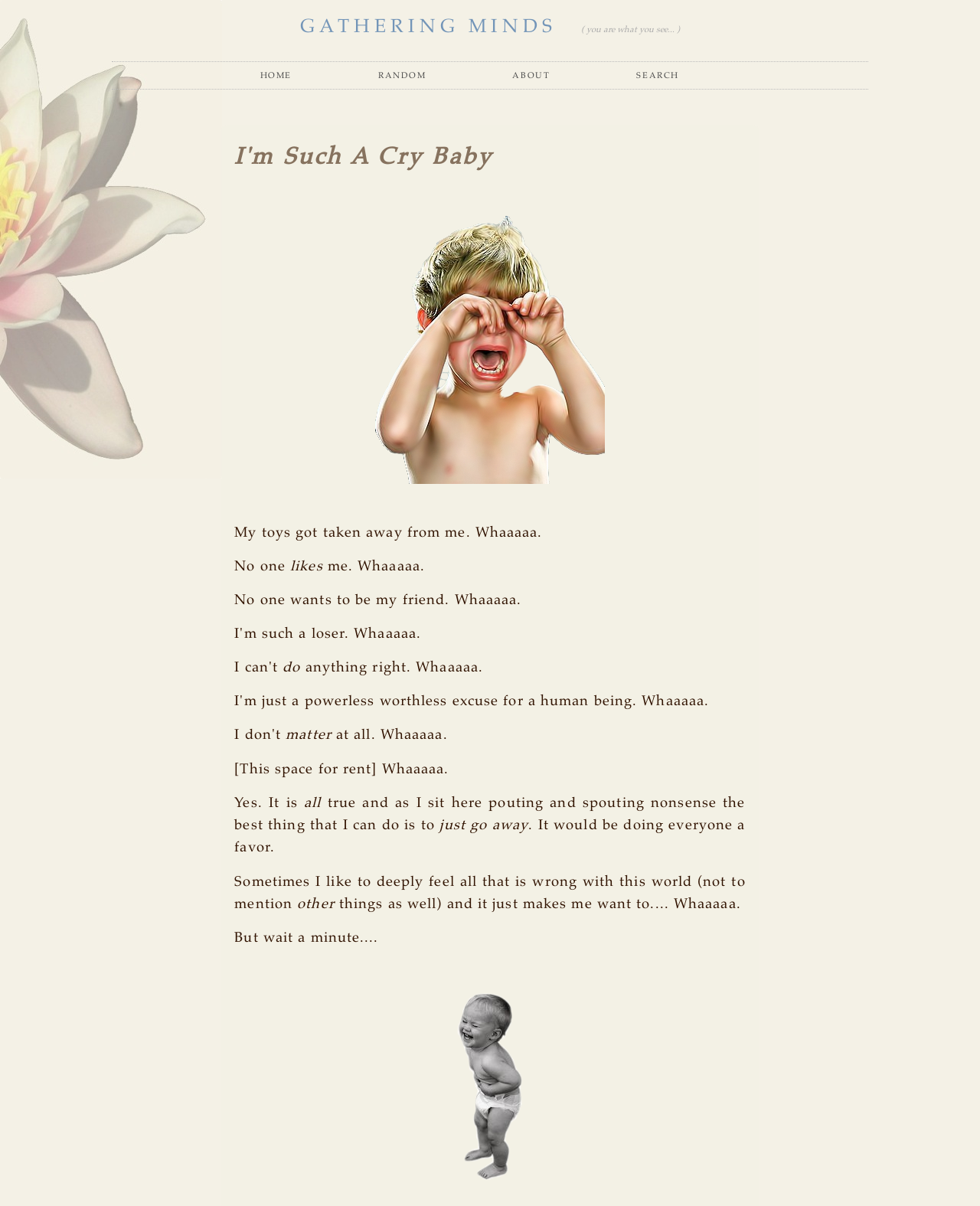Determine the bounding box coordinates of the region I should click to achieve the following instruction: "Click on the 'Whaaaaaa!' link". Ensure the bounding box coordinates are four float numbers between 0 and 1, i.e., [left, top, right, bottom].

[0.383, 0.283, 0.617, 0.296]